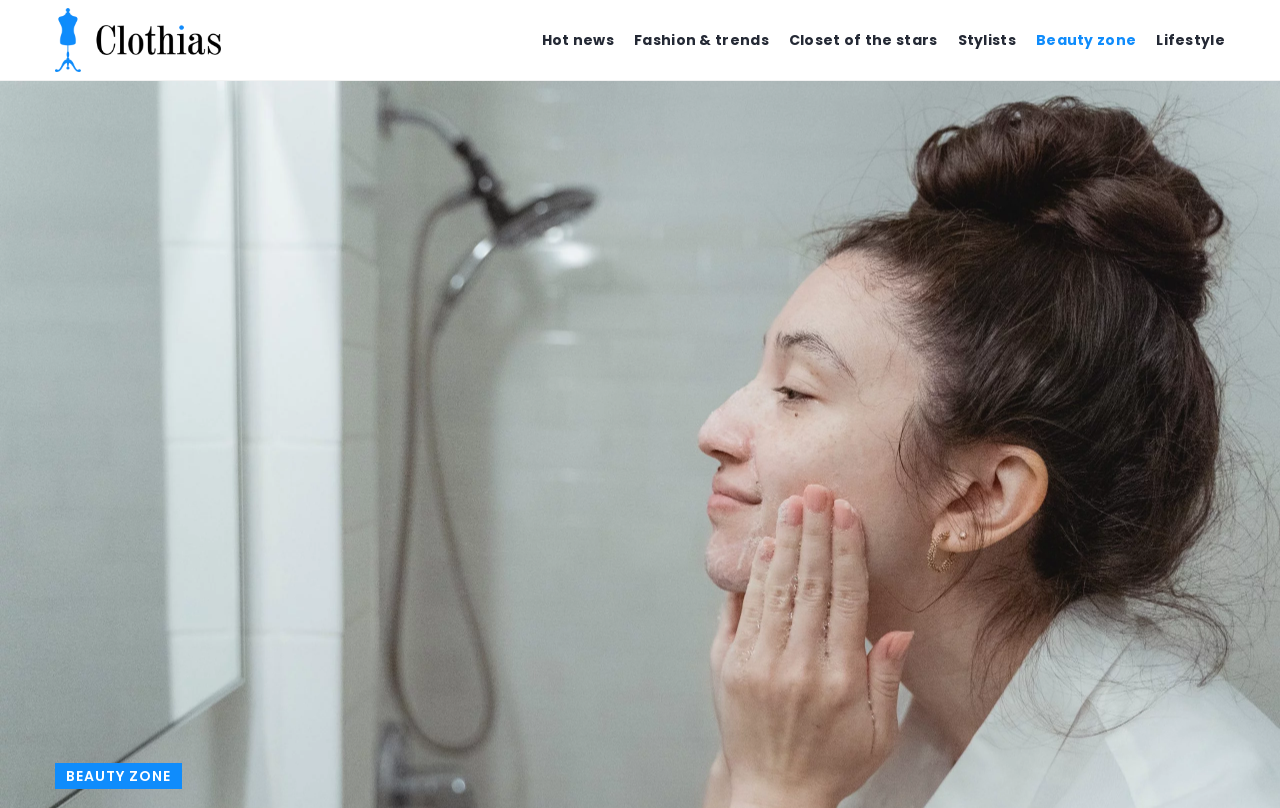Using the webpage screenshot, locate the HTML element that fits the following description and provide its bounding box: "Fashion & trends".

[0.495, 0.031, 0.601, 0.068]